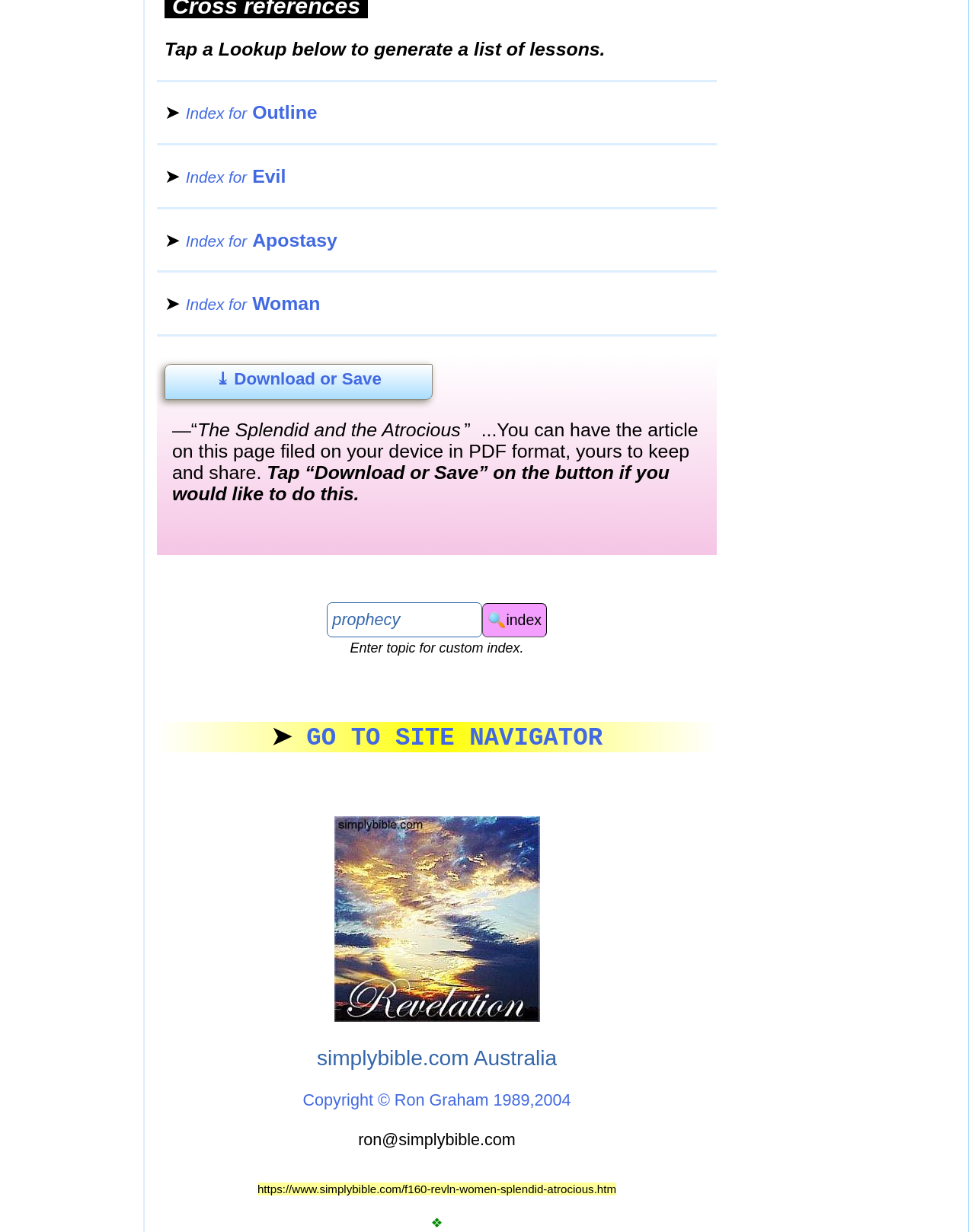What is the title of the article?
Provide an in-depth and detailed explanation in response to the question.

The text 'The Splendid and the Atrocious' is located near the top of the page, indicating that it is the title of the article.